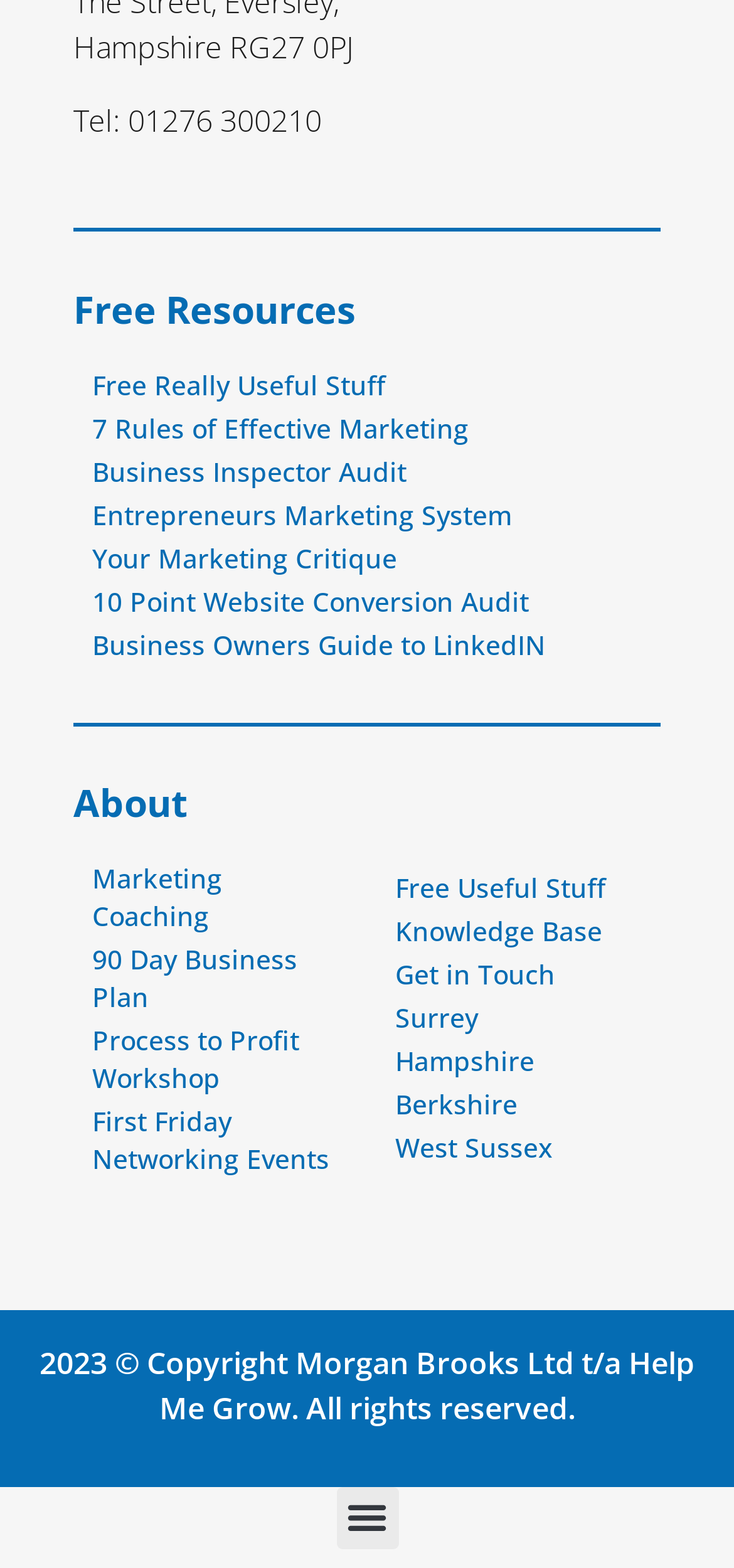Answer in one word or a short phrase: 
What is the phone number of Morgan Brooks Ltd?

01276 300210